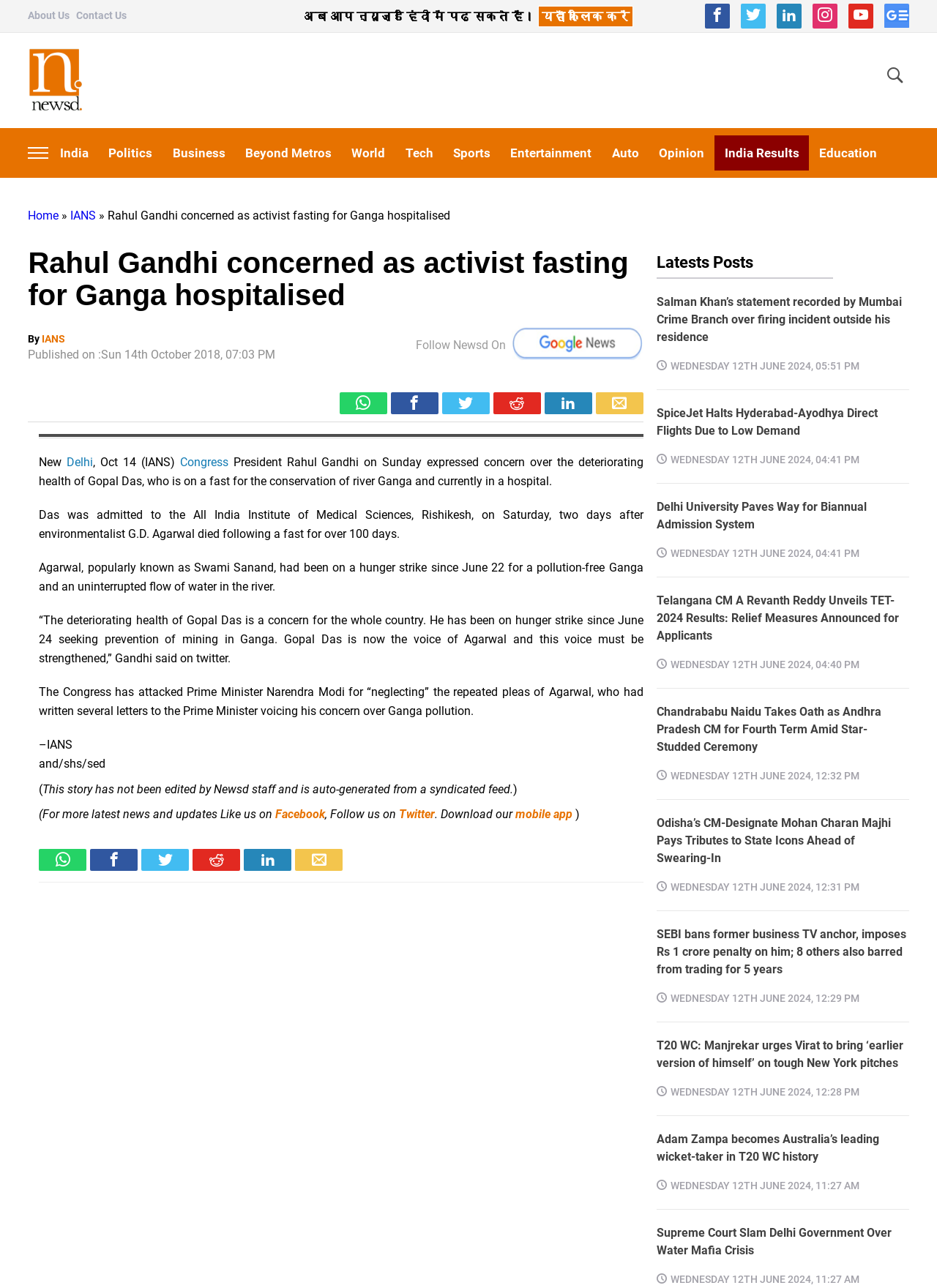What is the name of the environmentalist who died following a fast for over 100 days?
Based on the image, respond with a single word or phrase.

G.D. Agarwal